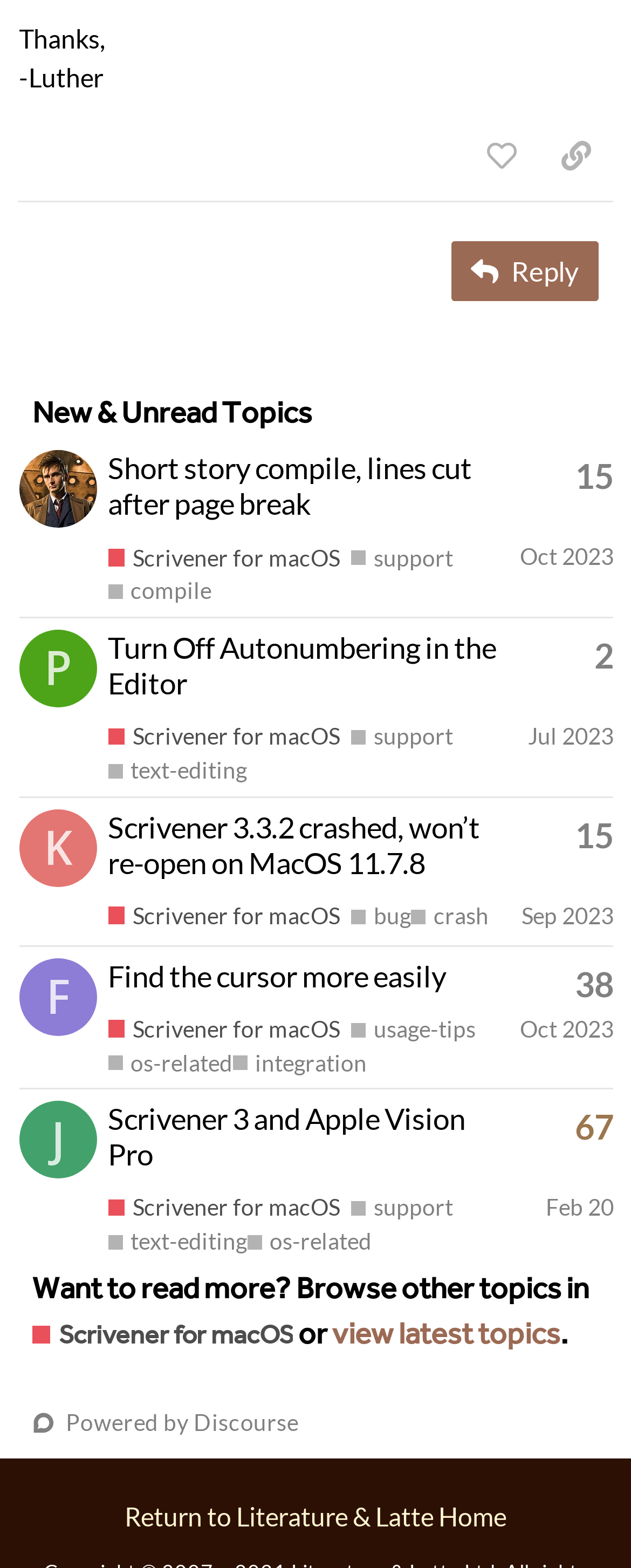Find the bounding box coordinates of the element I should click to carry out the following instruction: "Copy a link to this post to clipboard".

[0.854, 0.079, 0.973, 0.12]